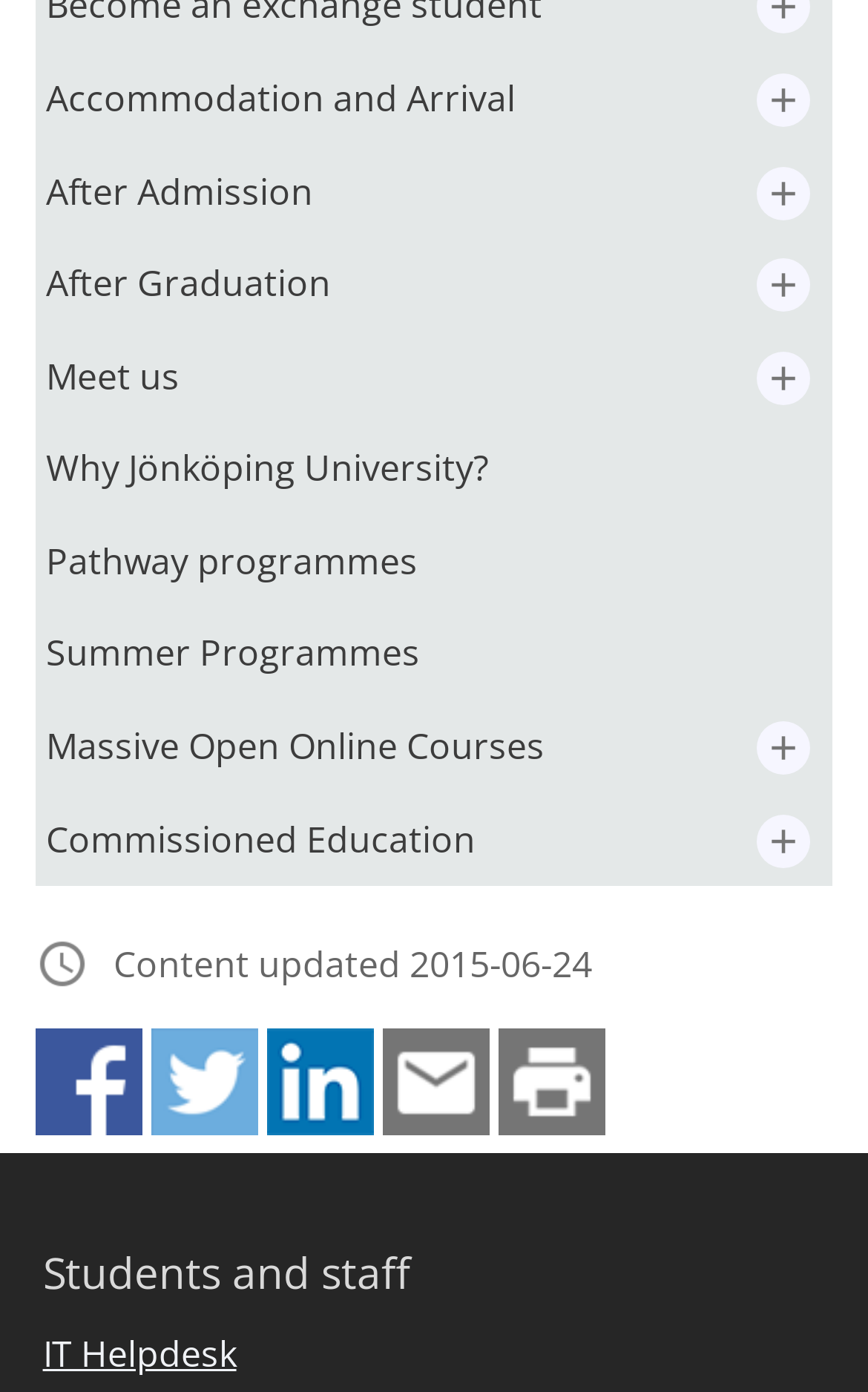Extract the bounding box coordinates for the UI element described as: "Outdoor Light".

None